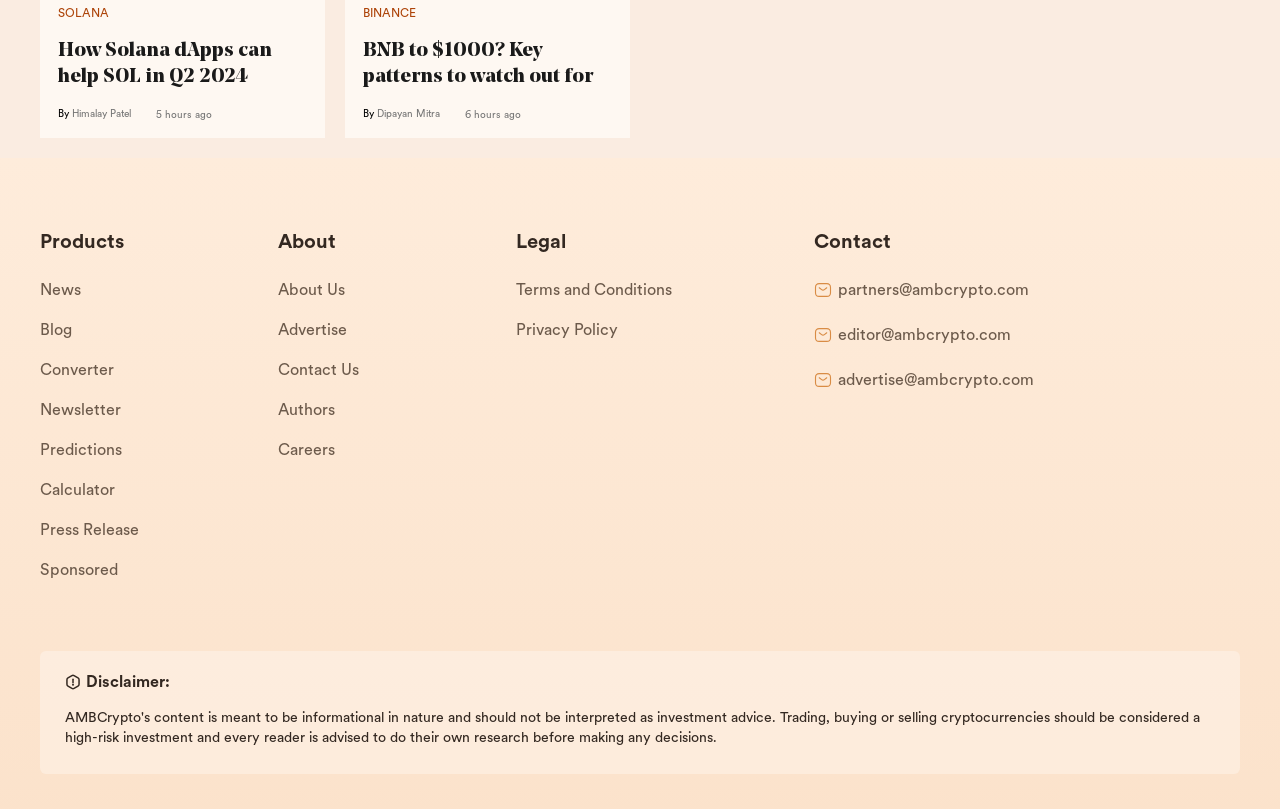Locate and provide the bounding box coordinates for the HTML element that matches this description: "Binance".

[0.284, 0.01, 0.325, 0.025]